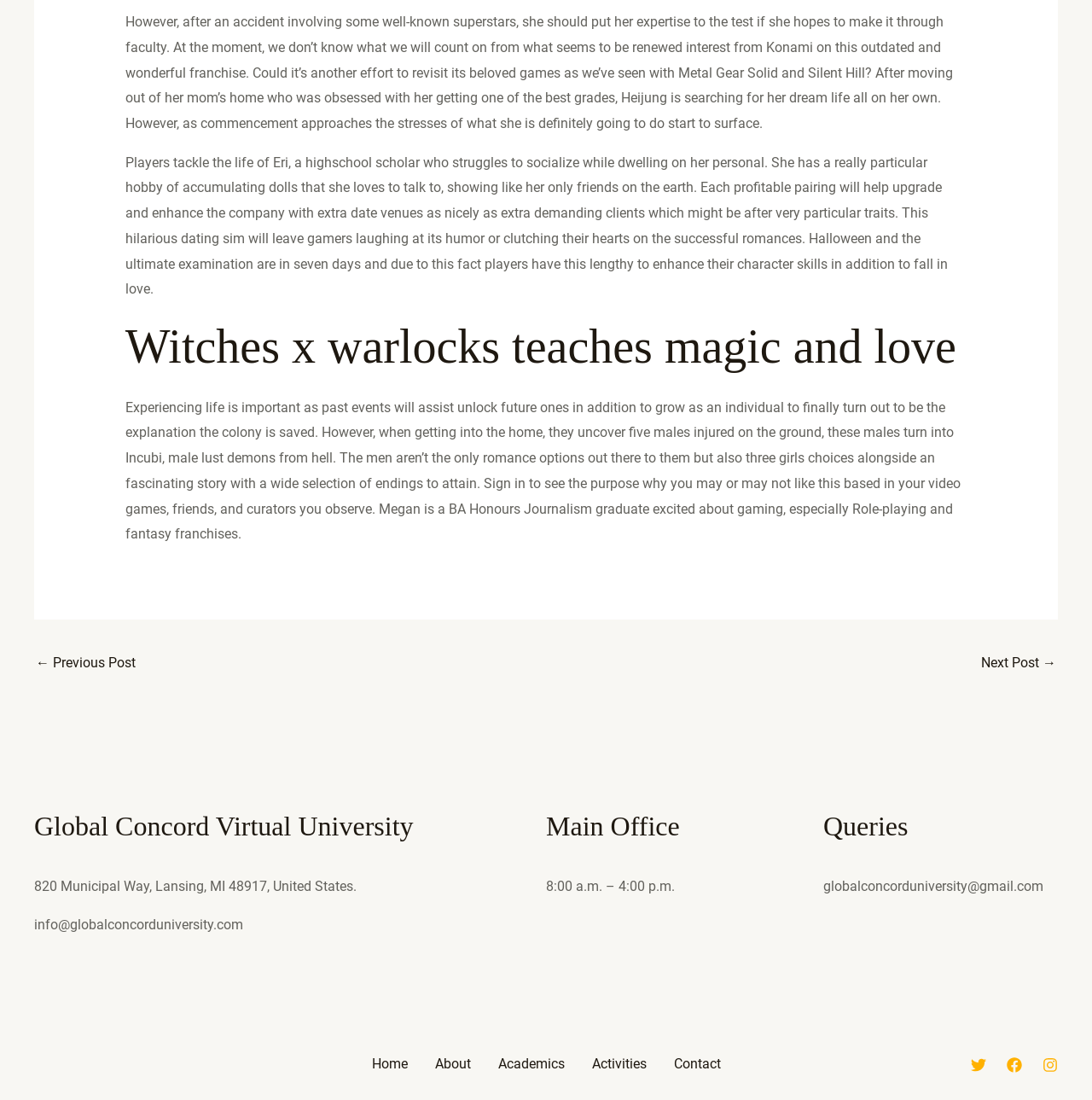How many social media links are present on the webpage?
Kindly answer the question with as much detail as you can.

The webpage has three social media links, namely Twitter, Facebook, and Instagram, which are located at the bottom of the page and are represented by their respective icons.